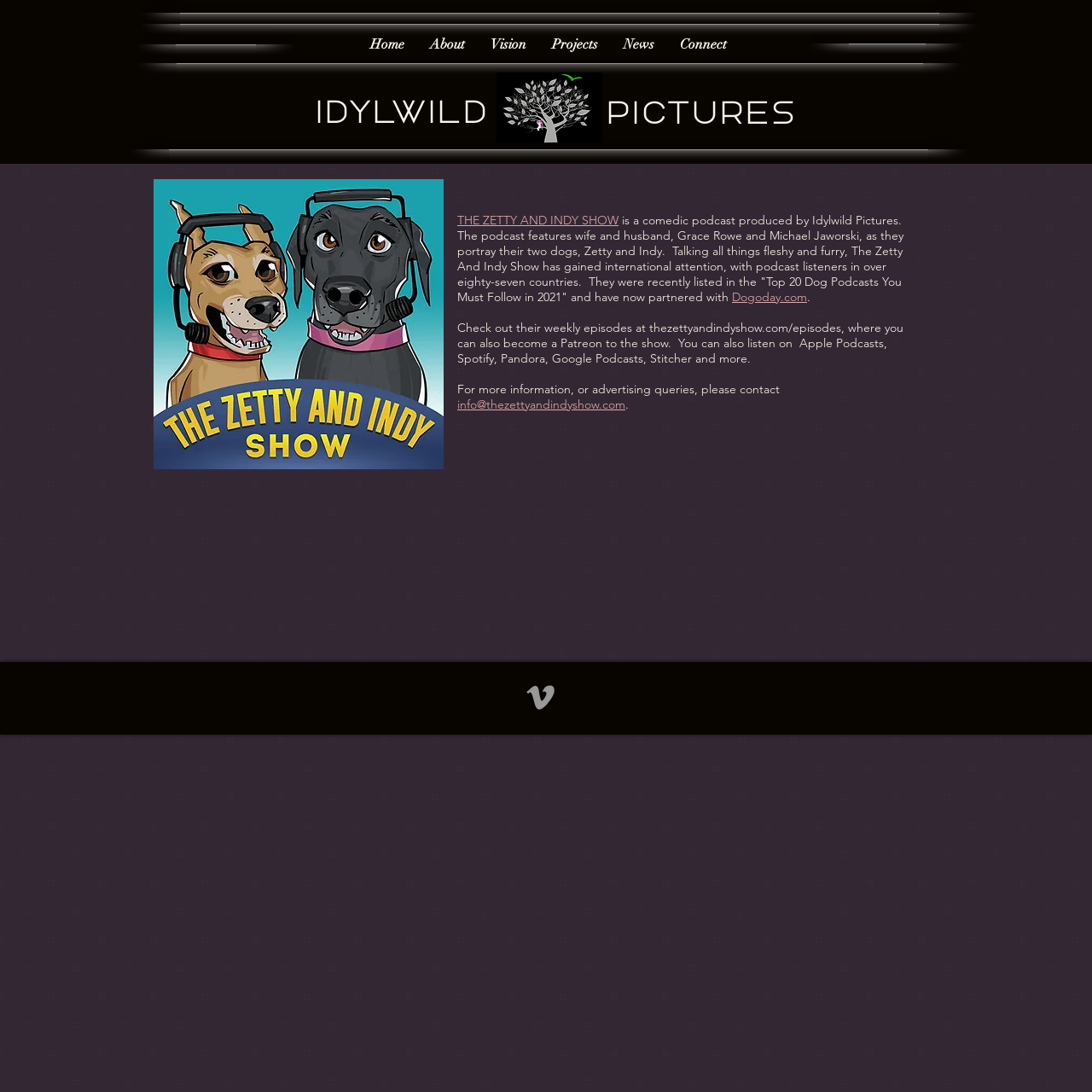Locate the bounding box coordinates of the element that should be clicked to execute the following instruction: "Click the Home link".

[0.327, 0.027, 0.382, 0.055]